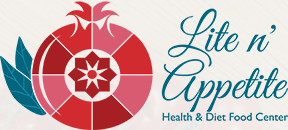Please use the details from the image to answer the following question comprehensively:
What is the color of the leaves in the logo?

The logo has green leaves adorning the left side of the pomegranate, adding a touch of nature and emphasizing the center's focus on healthy eating.